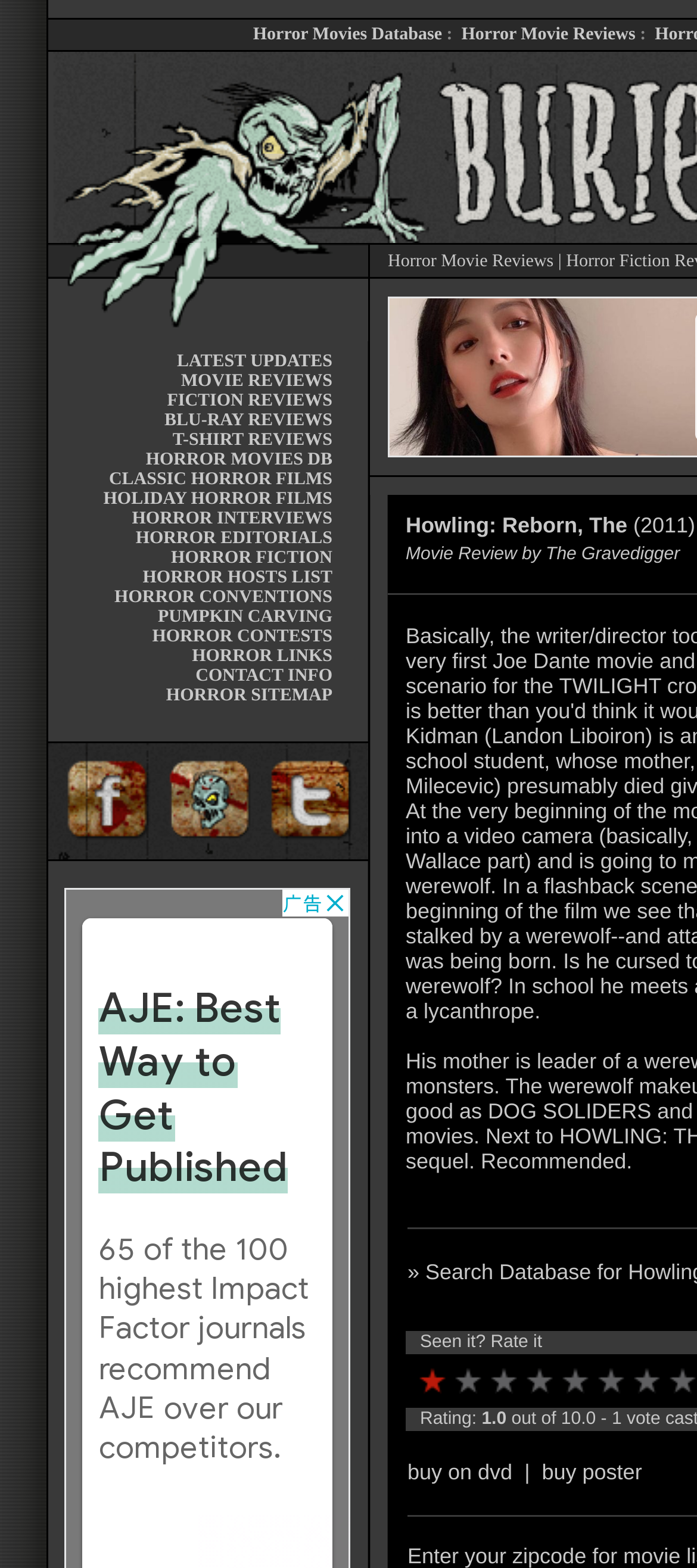Find and indicate the bounding box coordinates of the region you should select to follow the given instruction: "Click on Horror Movies Database".

[0.363, 0.016, 0.634, 0.028]